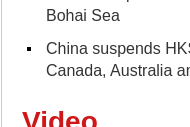By analyzing the image, answer the following question with a detailed response: What type of layout is the image positioned in?

The caption states that the image is positioned within a news layout, which suggests that the image is part of a news article or publication. This layout likely emphasizes current events and noteworthy explorations, as mentioned in the caption.